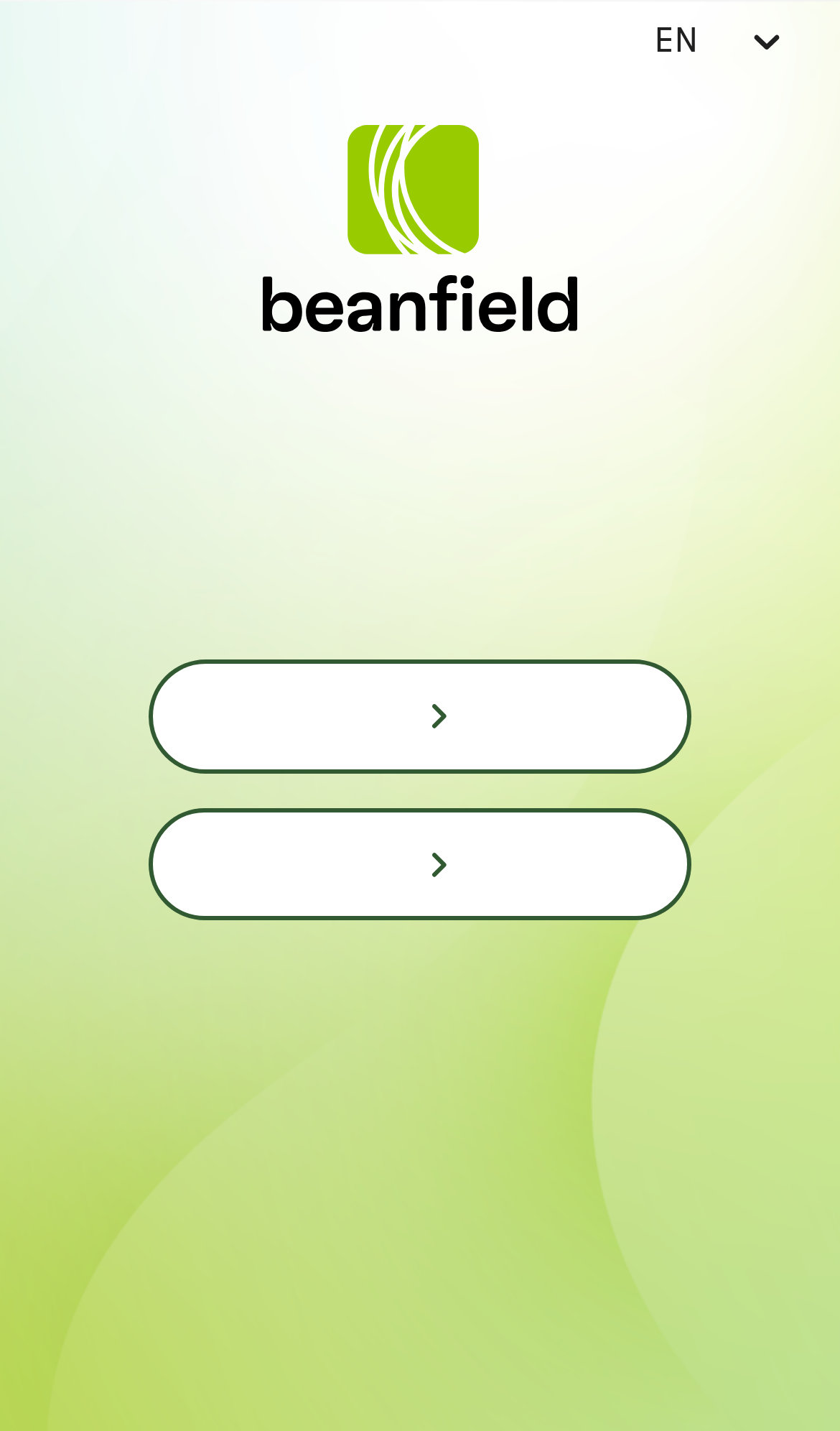Using the information in the image, give a comprehensive answer to the question: 
Is the combobox required?

I examined the combobox element [37] combobox '' and found that the 'required' attribute is set to False, indicating that the combobox is not required to be filled.